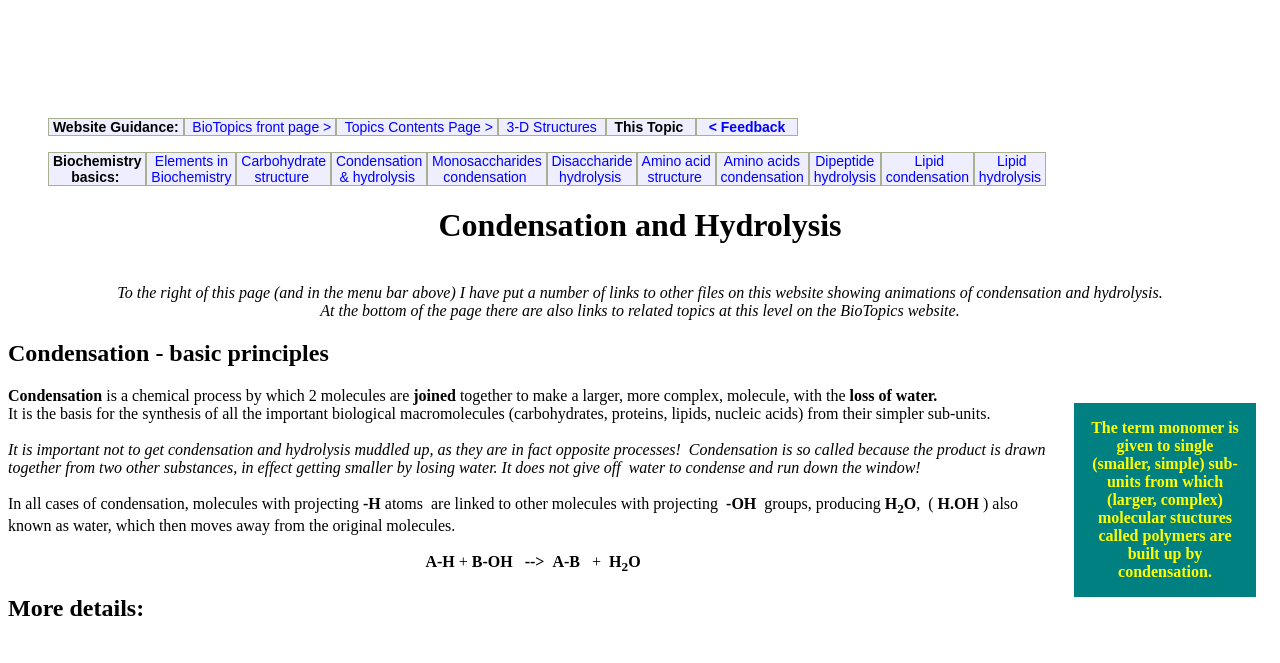What is the result of condensation?
Refer to the image and provide a concise answer in one word or phrase.

Loss of water